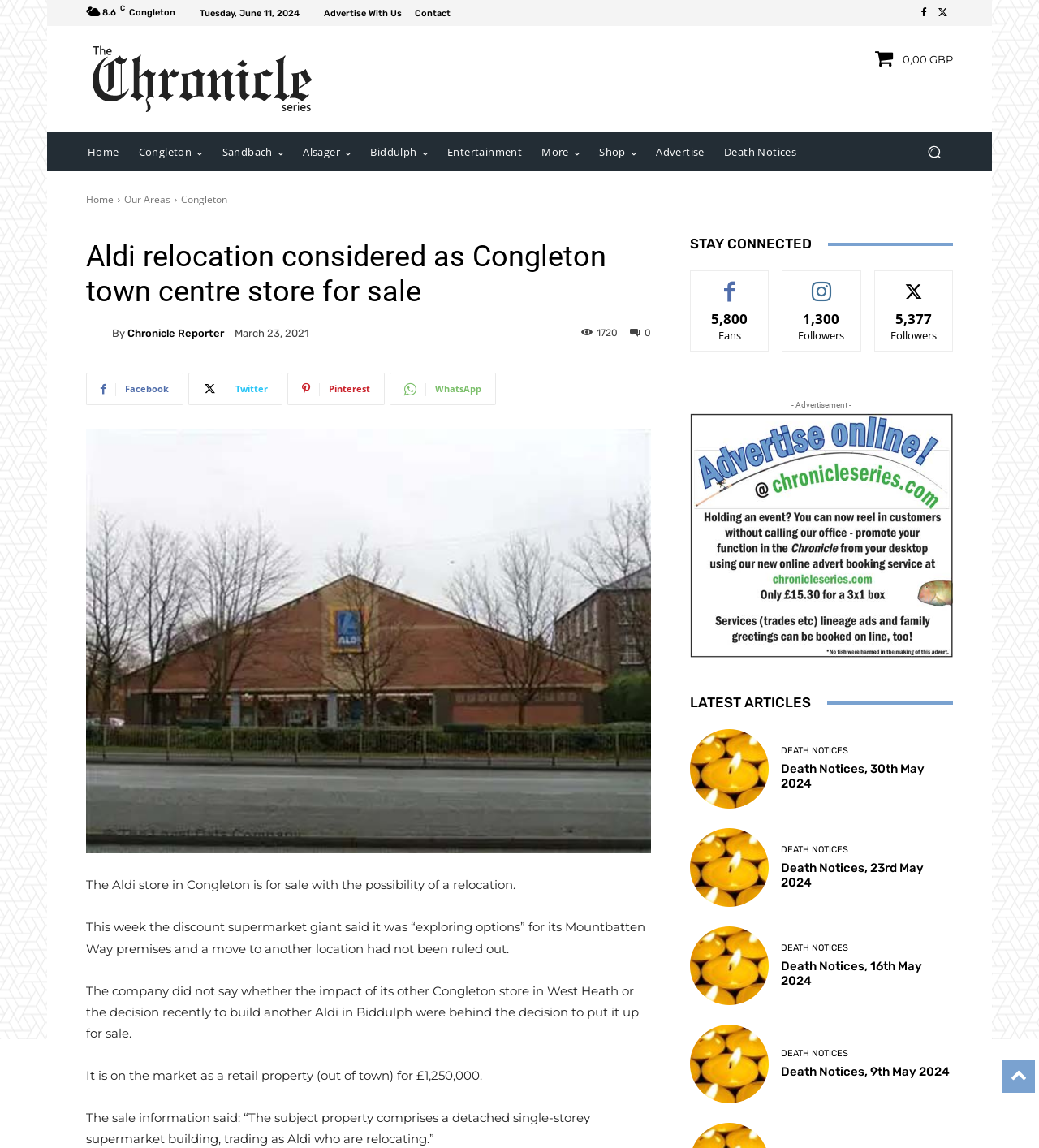Respond with a single word or short phrase to the following question: 
What is the name of the author of the article?

Chronicle Reporter